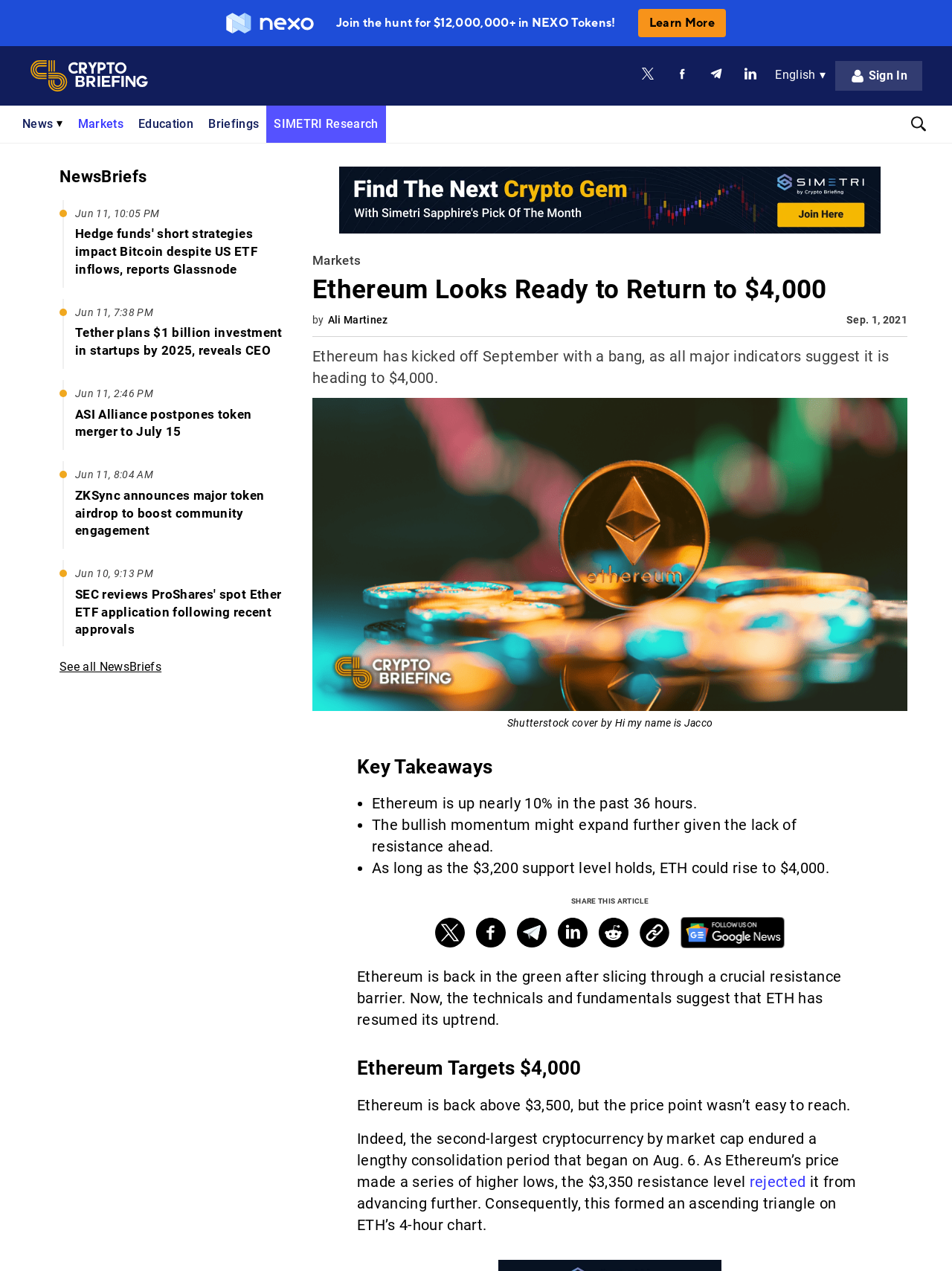What is the purpose of the 'Sign In' button on the webpage?
Refer to the image and answer the question using a single word or phrase.

To log in to the website